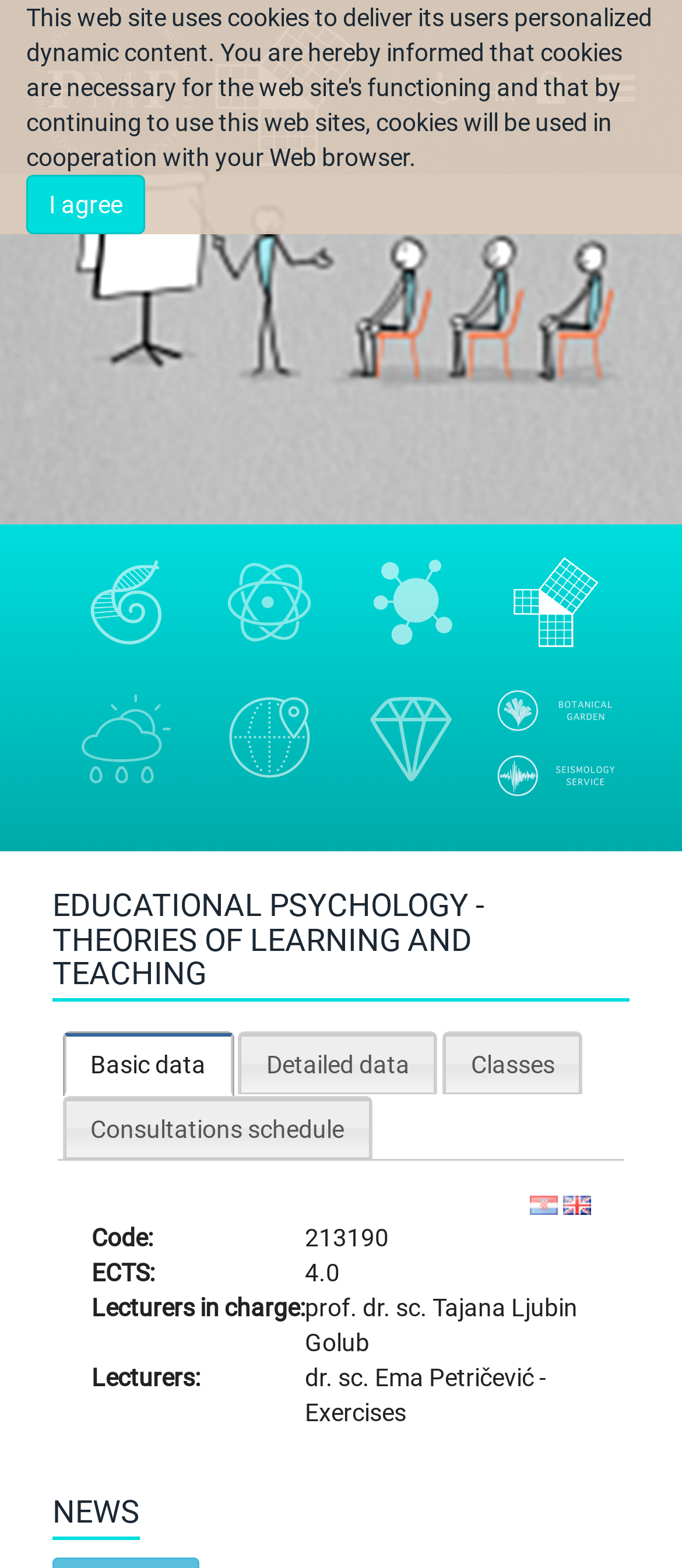Locate the bounding box coordinates of the element you need to click to accomplish the task described by this instruction: "Switch to the 'en' language".

[0.825, 0.758, 0.866, 0.776]